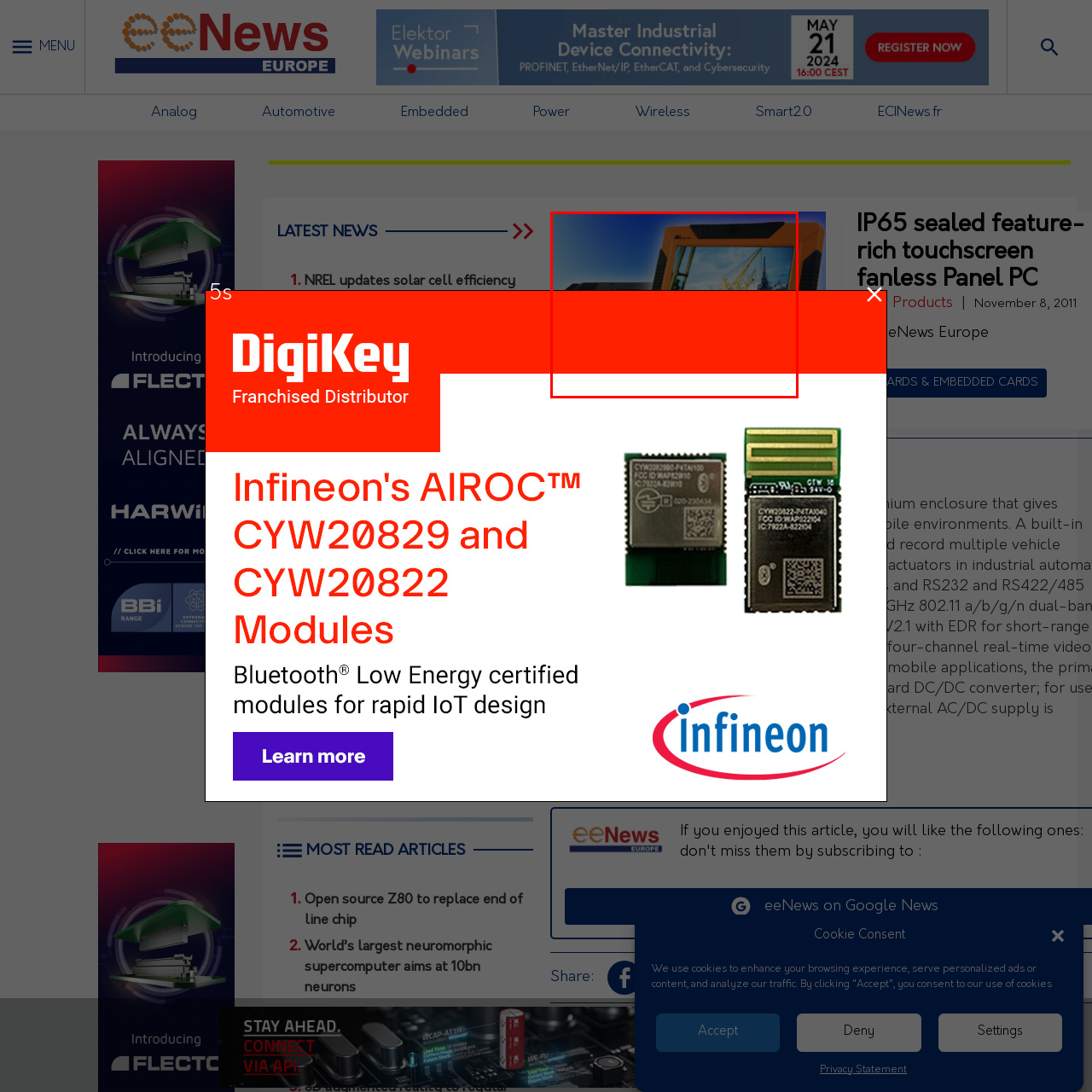Elaborate on the details of the image that is highlighted by the red boundary.

The image showcases an IP65 sealed, feature-rich, fanless panel PC, designed for robust performance in challenging environments. It highlights the device’s aluminum enclosure, which provides excellent resistance to shock and vibration, making it well-suited for mobile applications. The screen displays a vibrant visual, likely depicting equipment or industrial settings, emphasizing its application in sectors such as automotive and industrial automation. Accompanying this sleek design are essential connectivity features such as Gigabit Ethernet, USB ports, and serial interfaces, which cater to a wide range of operational needs. This panel PC is ideal for users seeking durability and versatility in demanding settings.